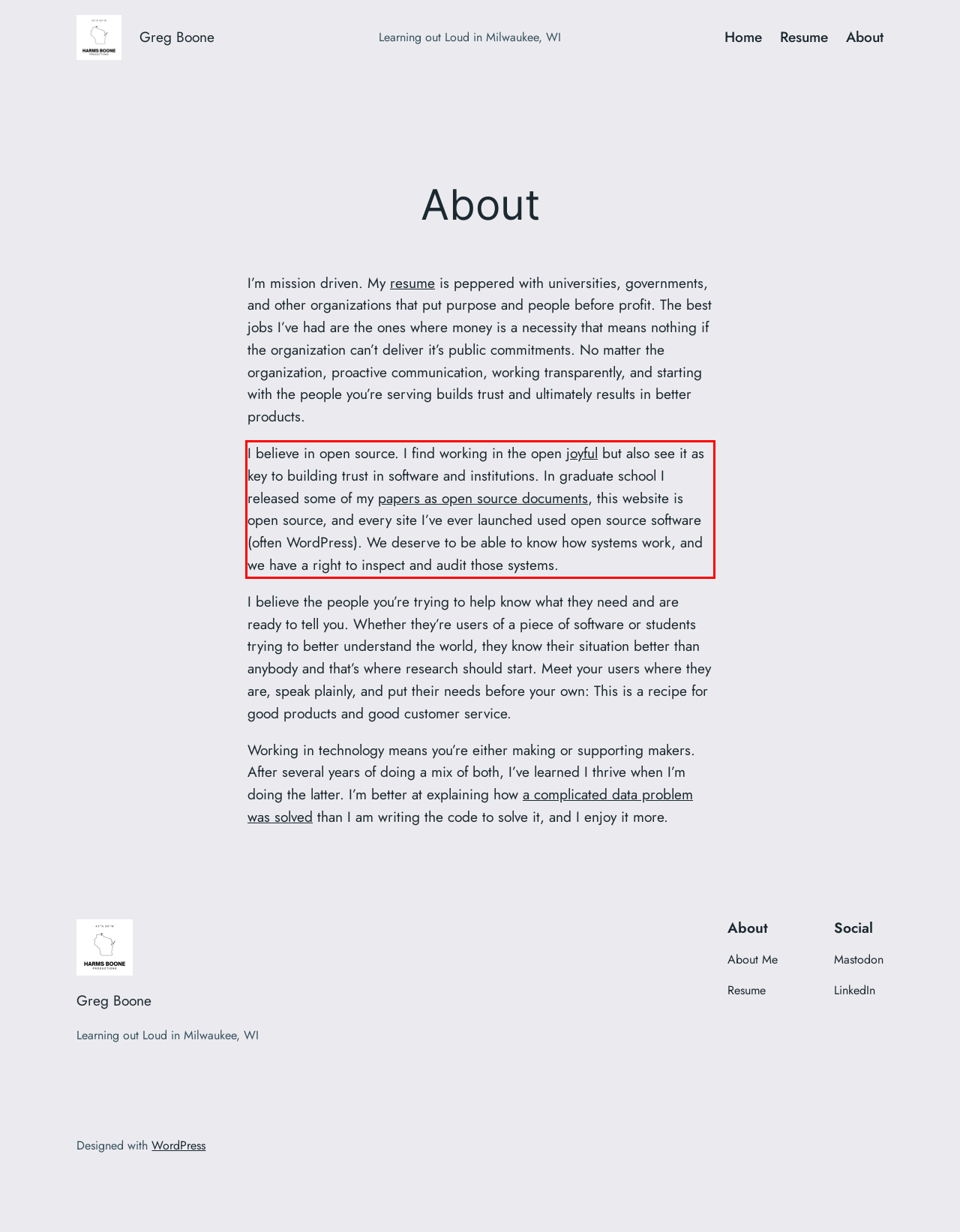Please identify the text within the red rectangular bounding box in the provided webpage screenshot.

I believe in open source. I find working in the open joyful but also see it as key to building trust in software and institutions. In graduate school I released some of my papers as open source documents, this website is open source, and every site I’ve ever launched used open source software (often WordPress). We deserve to be able to know how systems work, and we have a right to inspect and audit those systems.